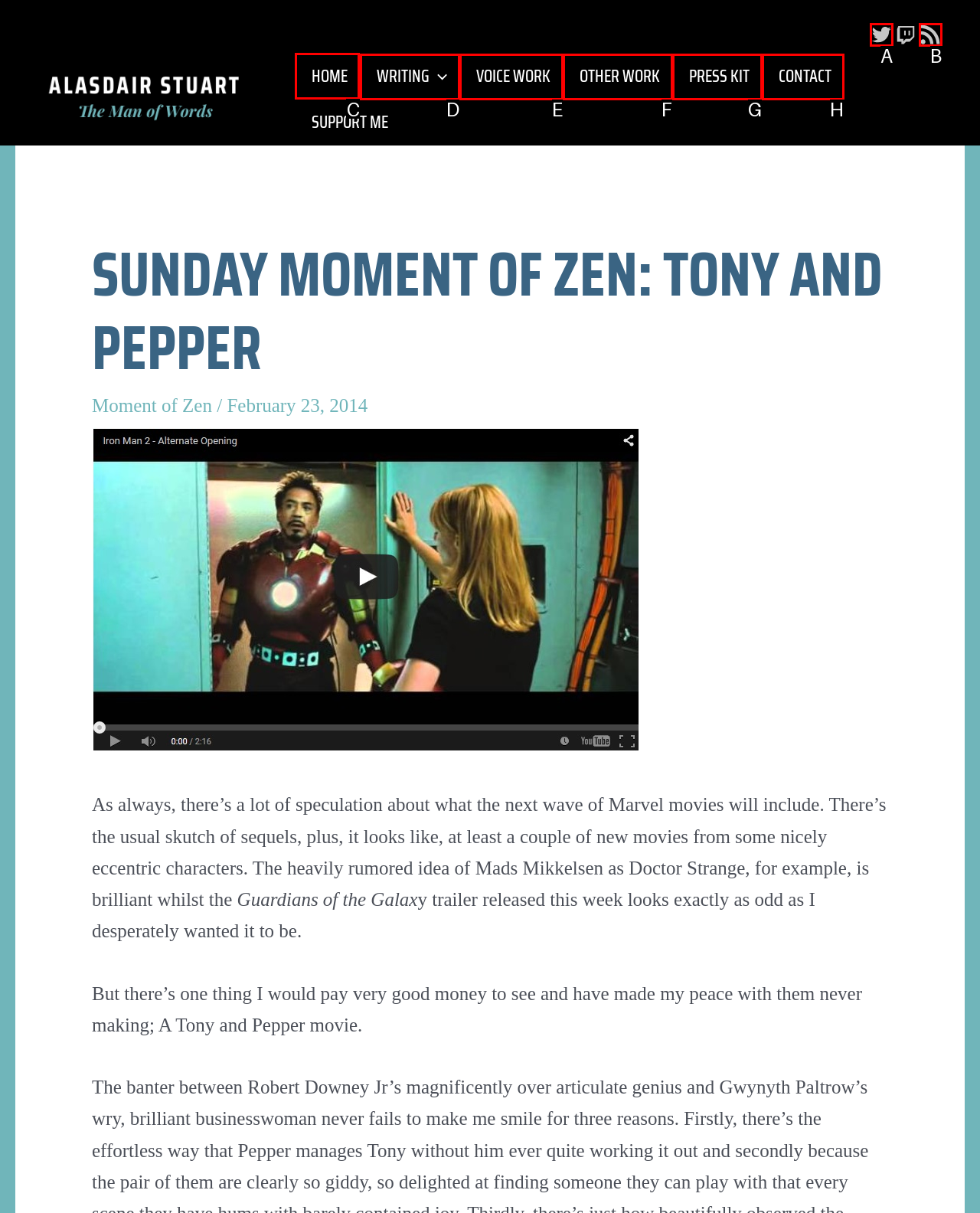Identify the letter of the UI element needed to carry out the task: Go to HOME page
Reply with the letter of the chosen option.

C